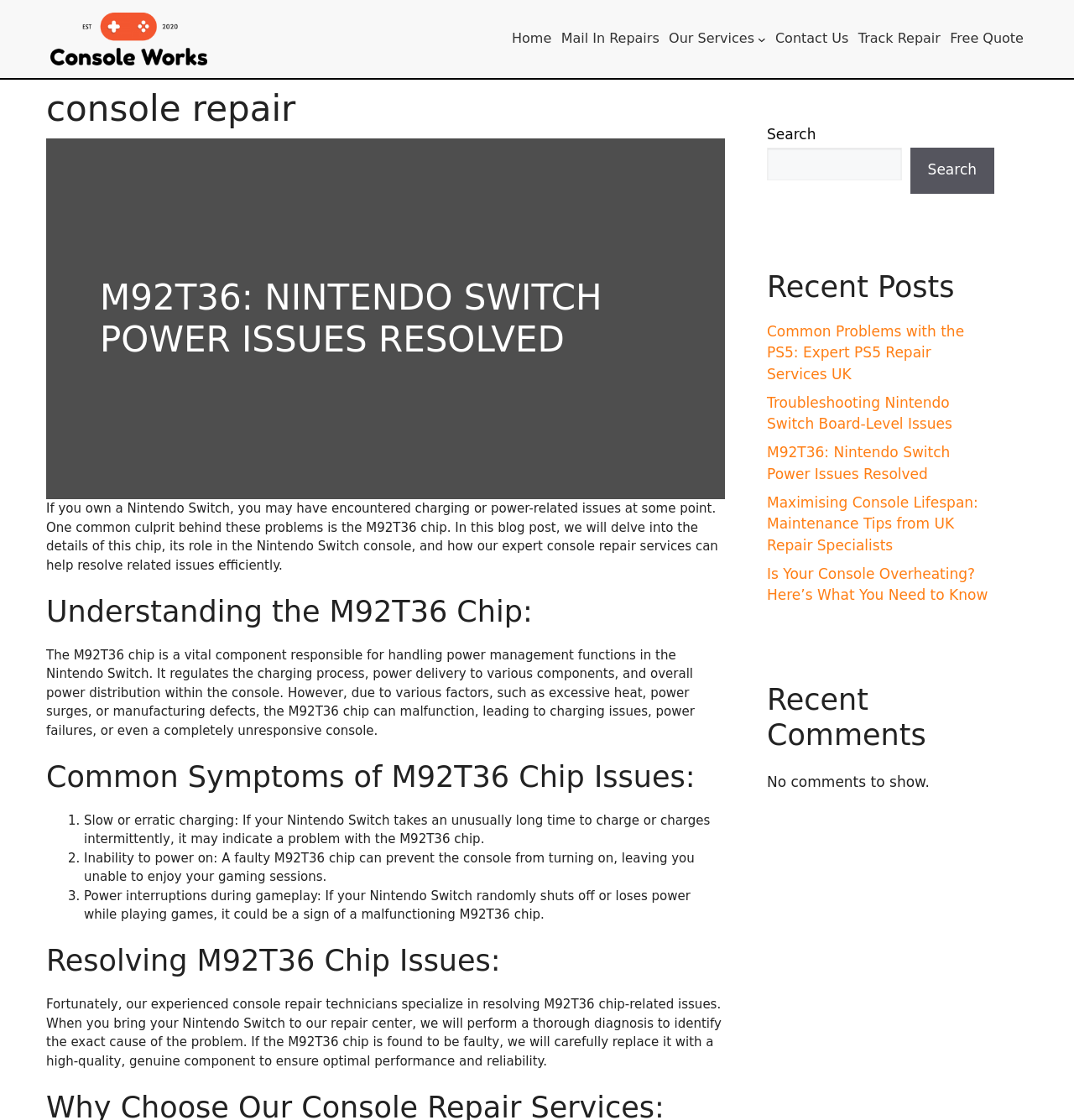Pinpoint the bounding box coordinates of the element you need to click to execute the following instruction: "Search for something". The bounding box should be represented by four float numbers between 0 and 1, in the format [left, top, right, bottom].

[0.714, 0.131, 0.84, 0.161]